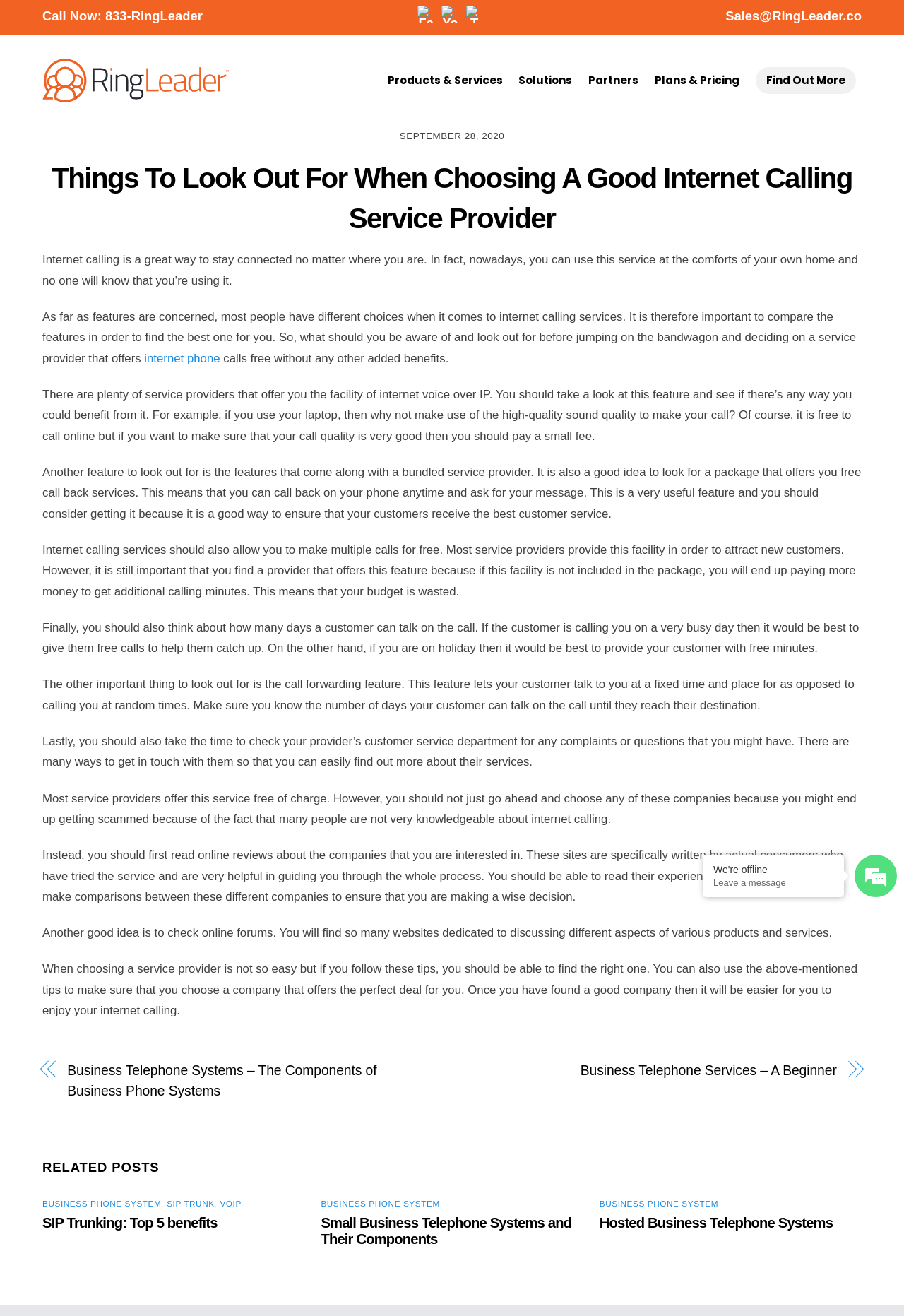Based on the provided description, "alt="DIYP Logo"", find the bounding box of the corresponding UI element in the screenshot.

None